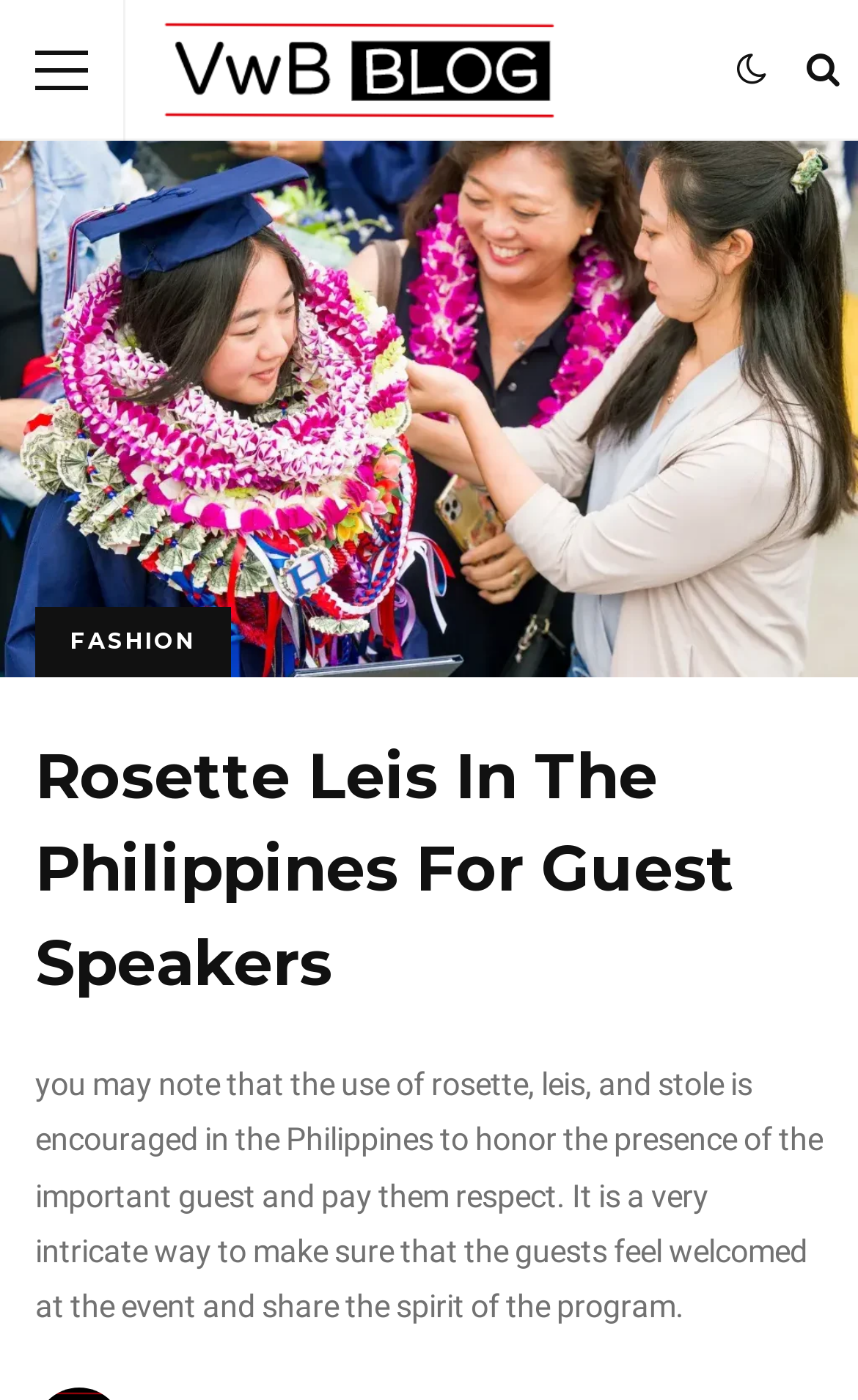Bounding box coordinates are specified in the format (top-left x, top-left y, bottom-right x, bottom-right y). All values are floating point numbers bounded between 0 and 1. Please provide the bounding box coordinate of the region this sentence describes: title="VWB Blog"

[0.187, 0.0, 0.66, 0.115]